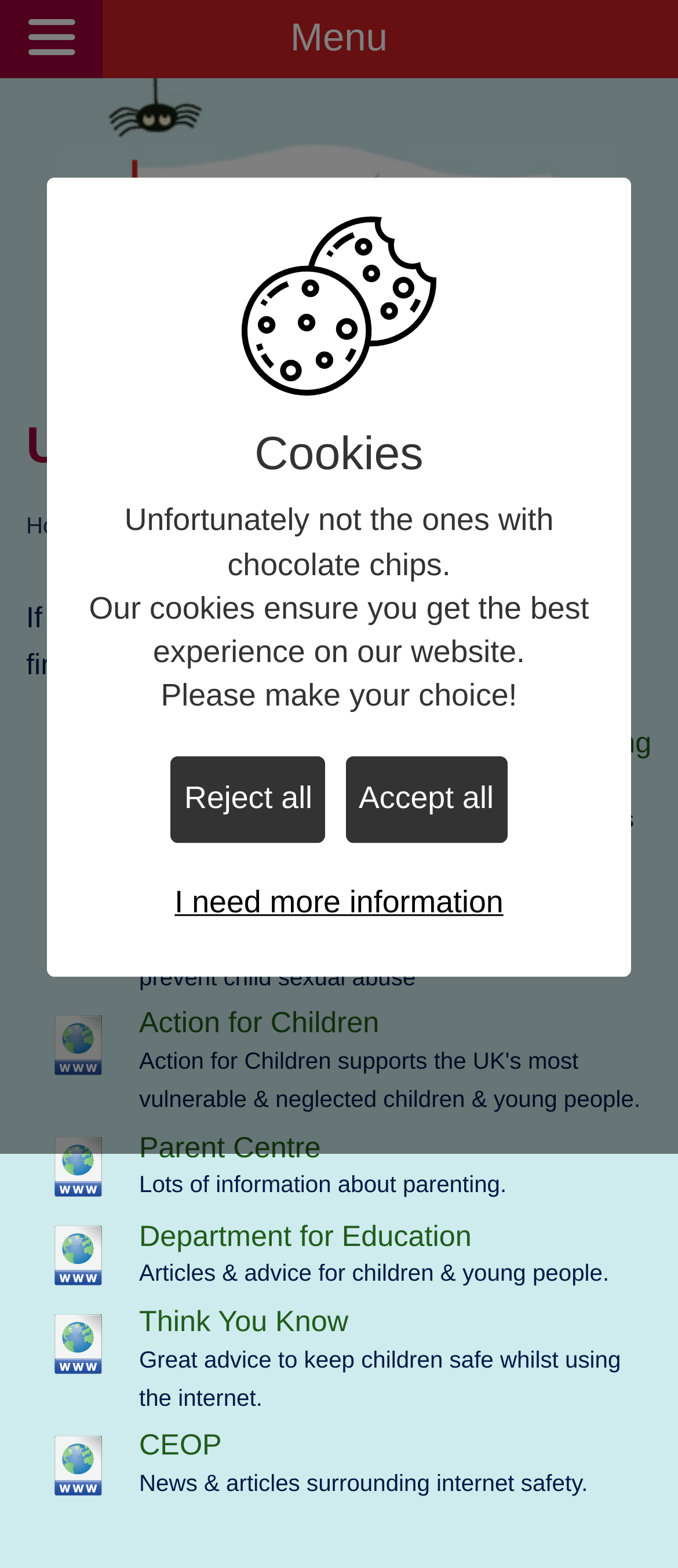What is the name of the school?
Look at the image and answer the question with a single word or phrase.

Barwic Parade Community Primary School